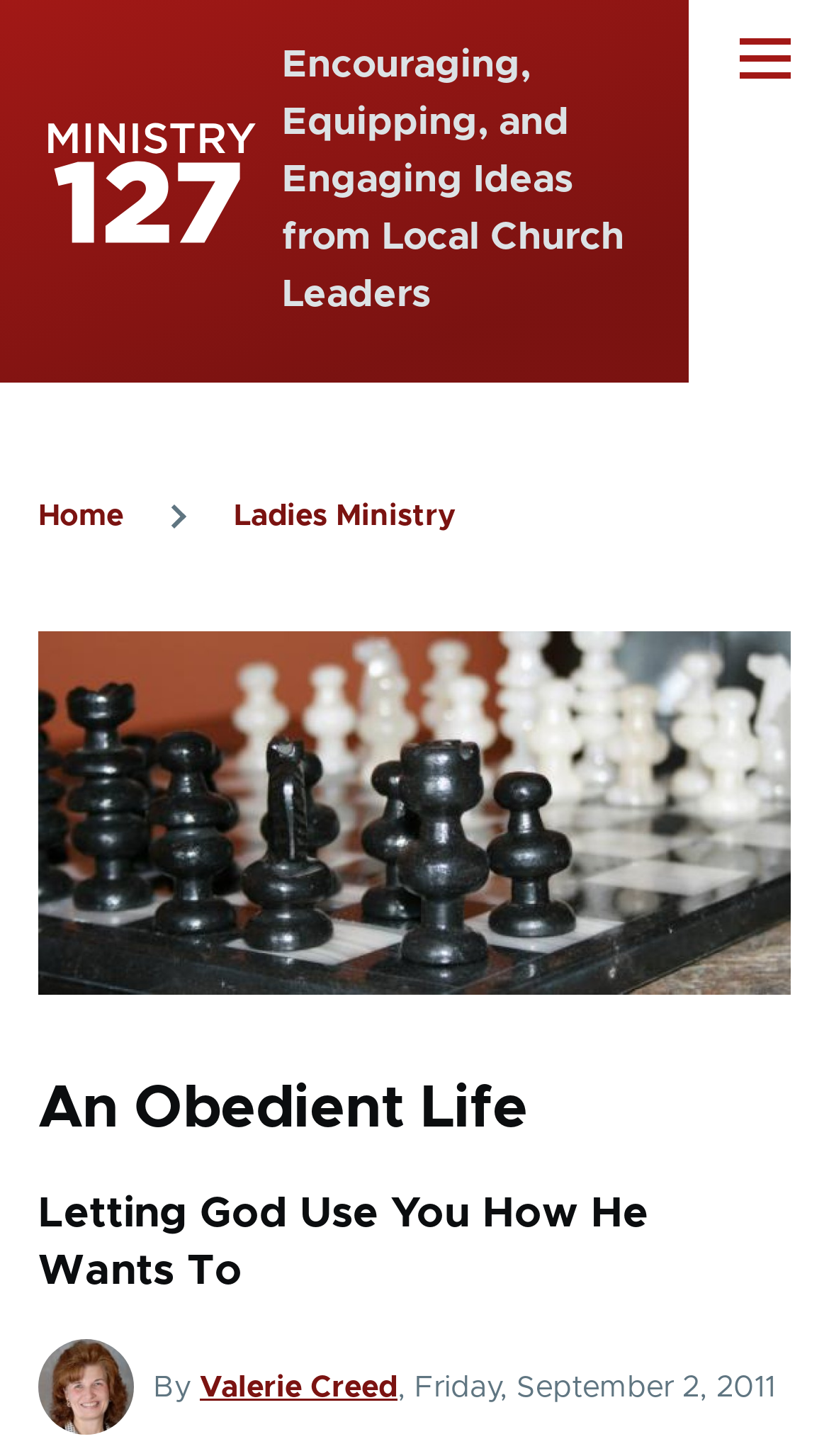What is the date of the article?
Give a comprehensive and detailed explanation for the question.

I found the date of the article by looking at the StaticText element ', Friday, September 2, 2011' which is a child of the HeaderAsNonLandmark element, indicating that the article was published on Friday, September 2, 2011.